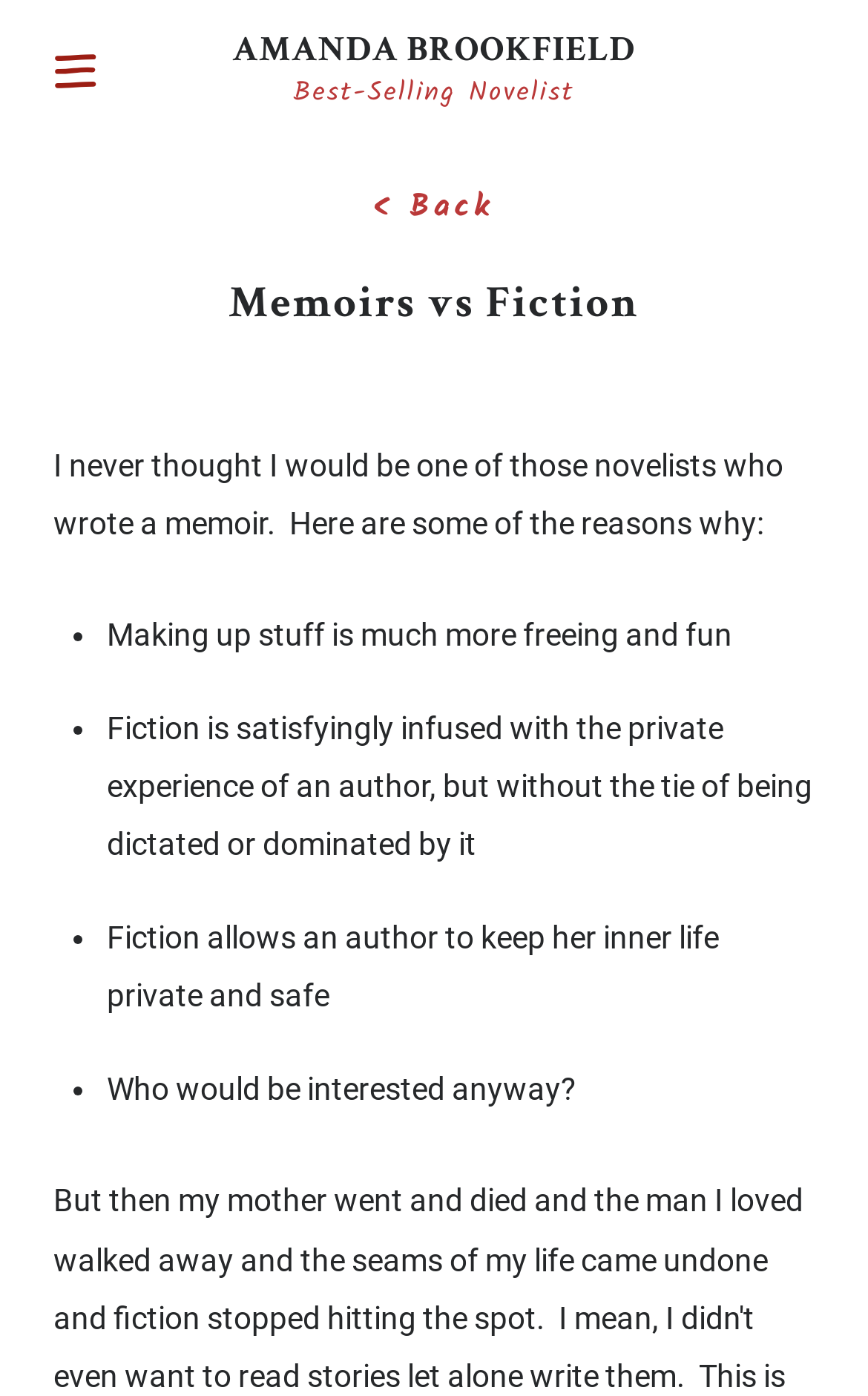Is the author writing a memoir or fiction?
Please analyze the image and answer the question with as much detail as possible.

Based on the webpage, Amanda Brookfield mentions that she never thought she would be one of those novelists who wrote a memoir, implying that she is writing fiction instead.